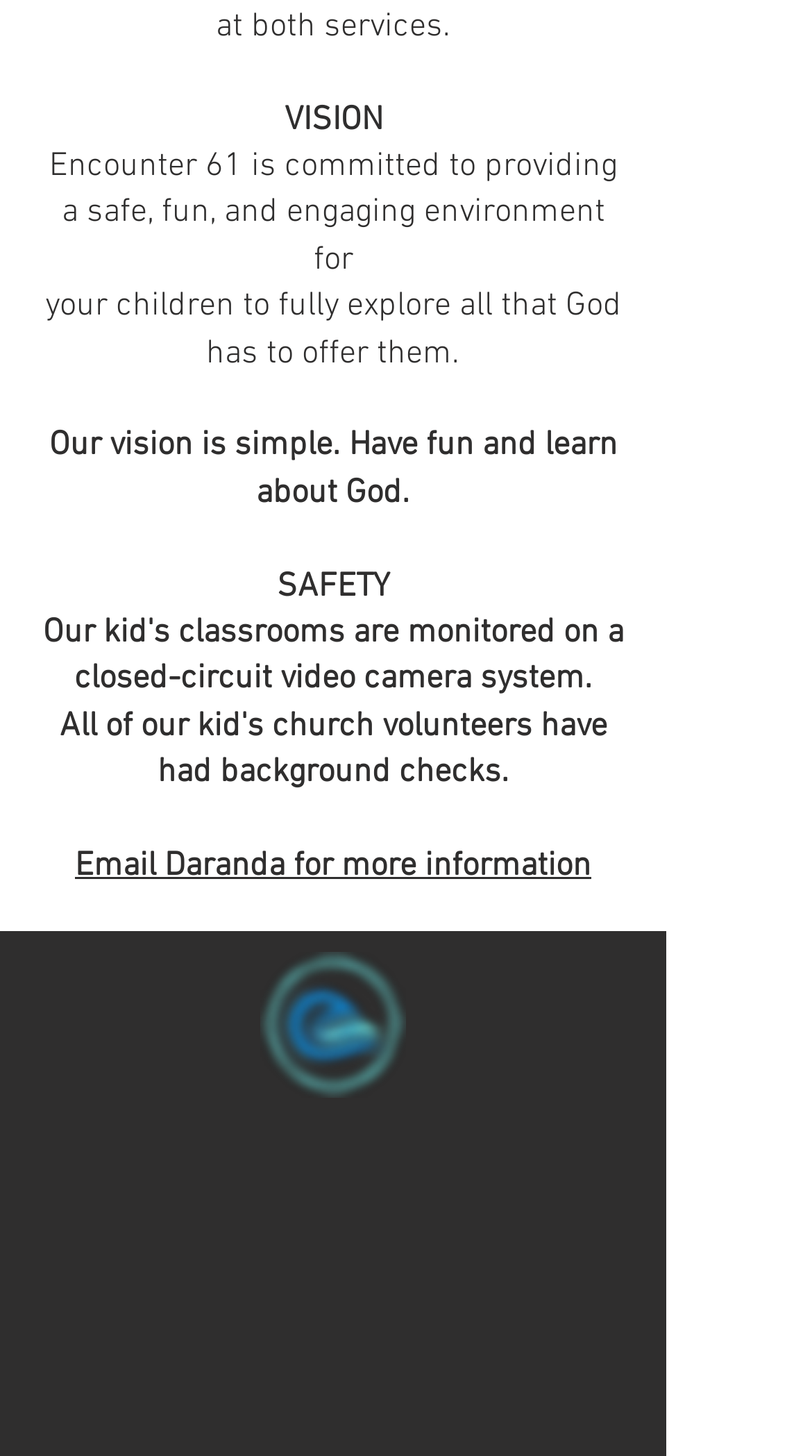Find the bounding box coordinates for the element described here: "Email Daranda for more information".

[0.092, 0.581, 0.728, 0.609]